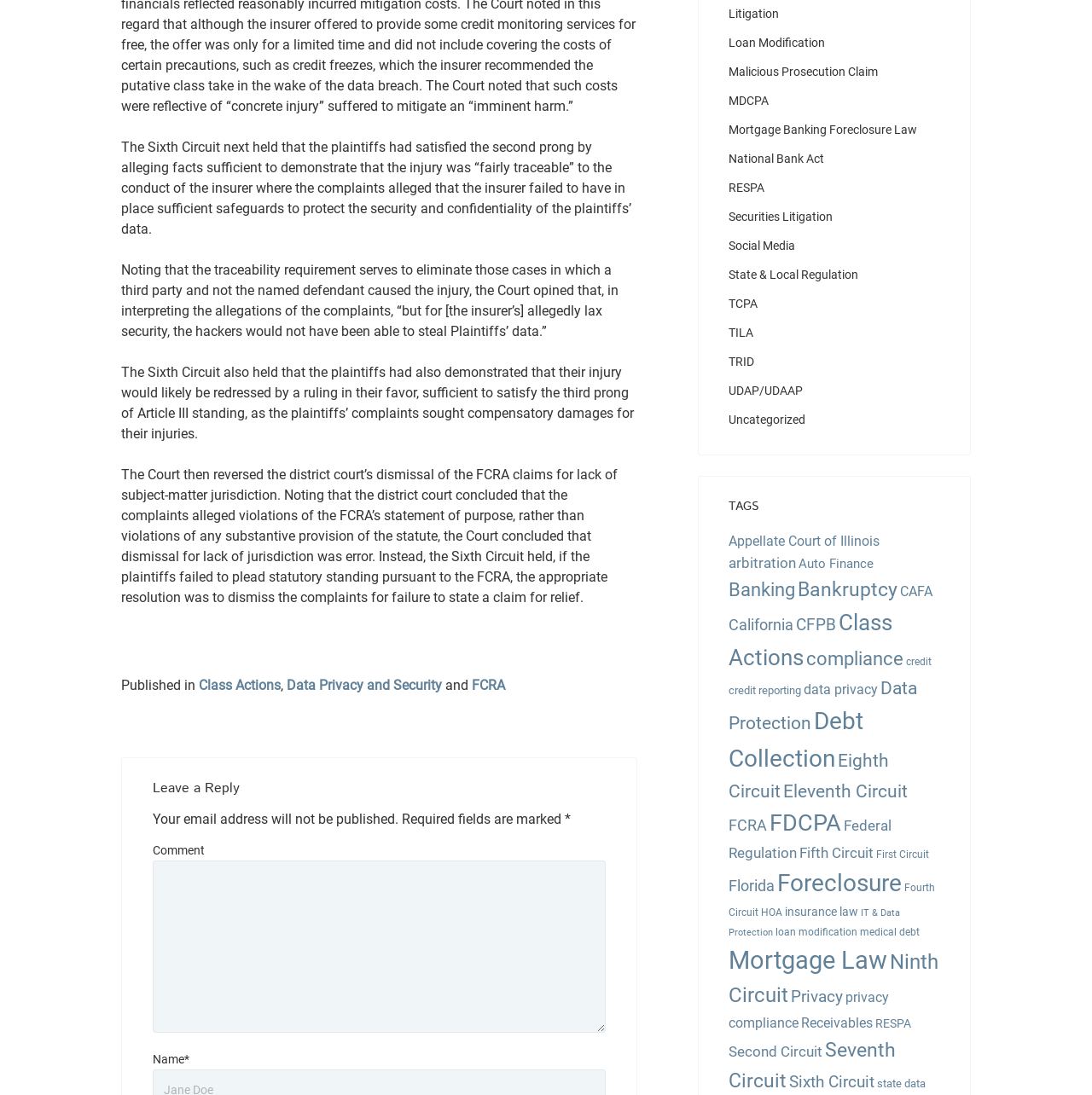Observe the image and answer the following question in detail: What is required to leave a reply?

To leave a reply, users are required to provide their name and a comment, which can be inferred from the text content of the webpage, specifically the 'Name*' and 'Comment' fields.